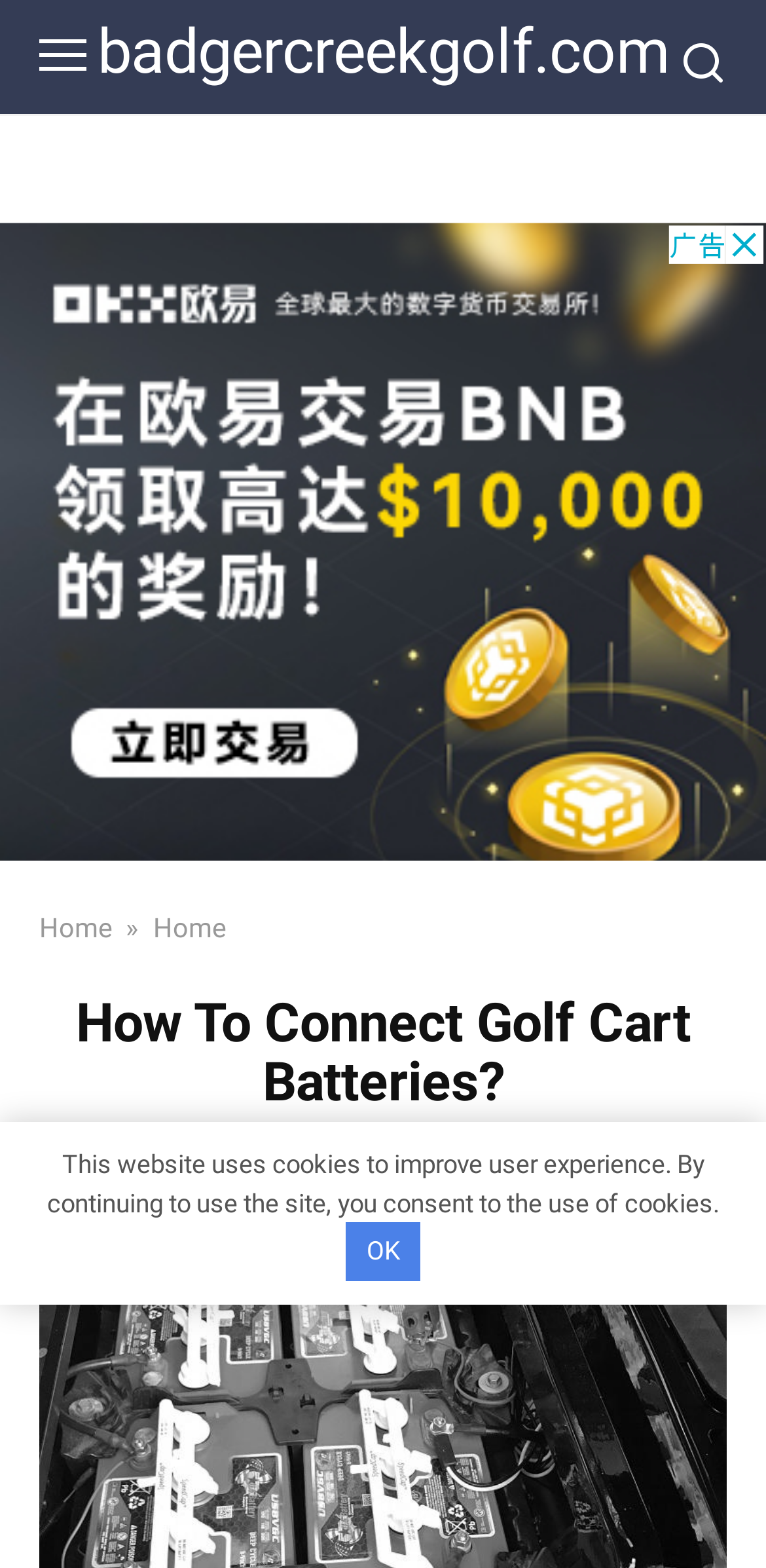Please answer the following question using a single word or phrase: 
Is the webpage providing a specific solution?

Yes